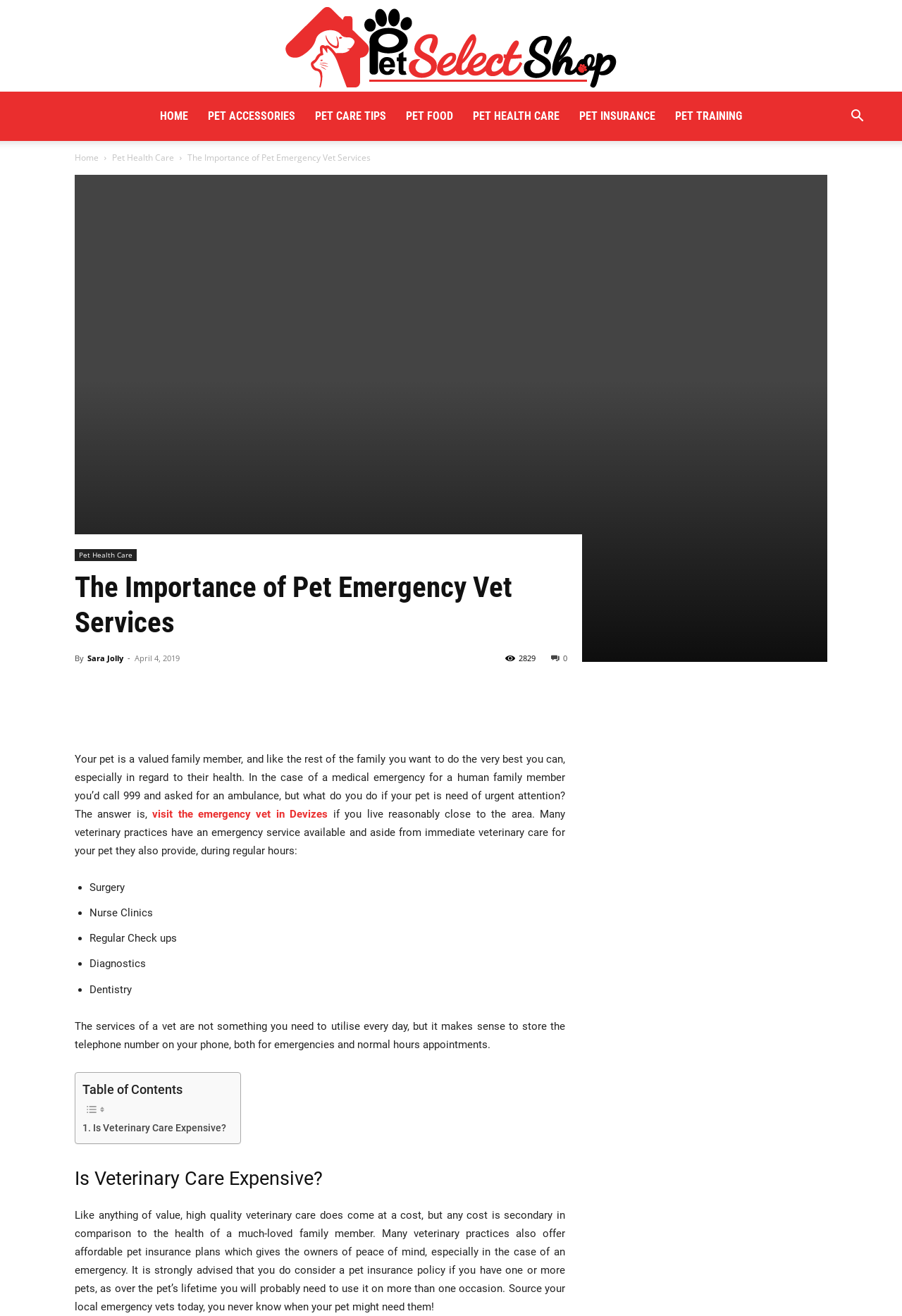Answer the question below using just one word or a short phrase: 
Why is pet insurance advised?

For peace of mind